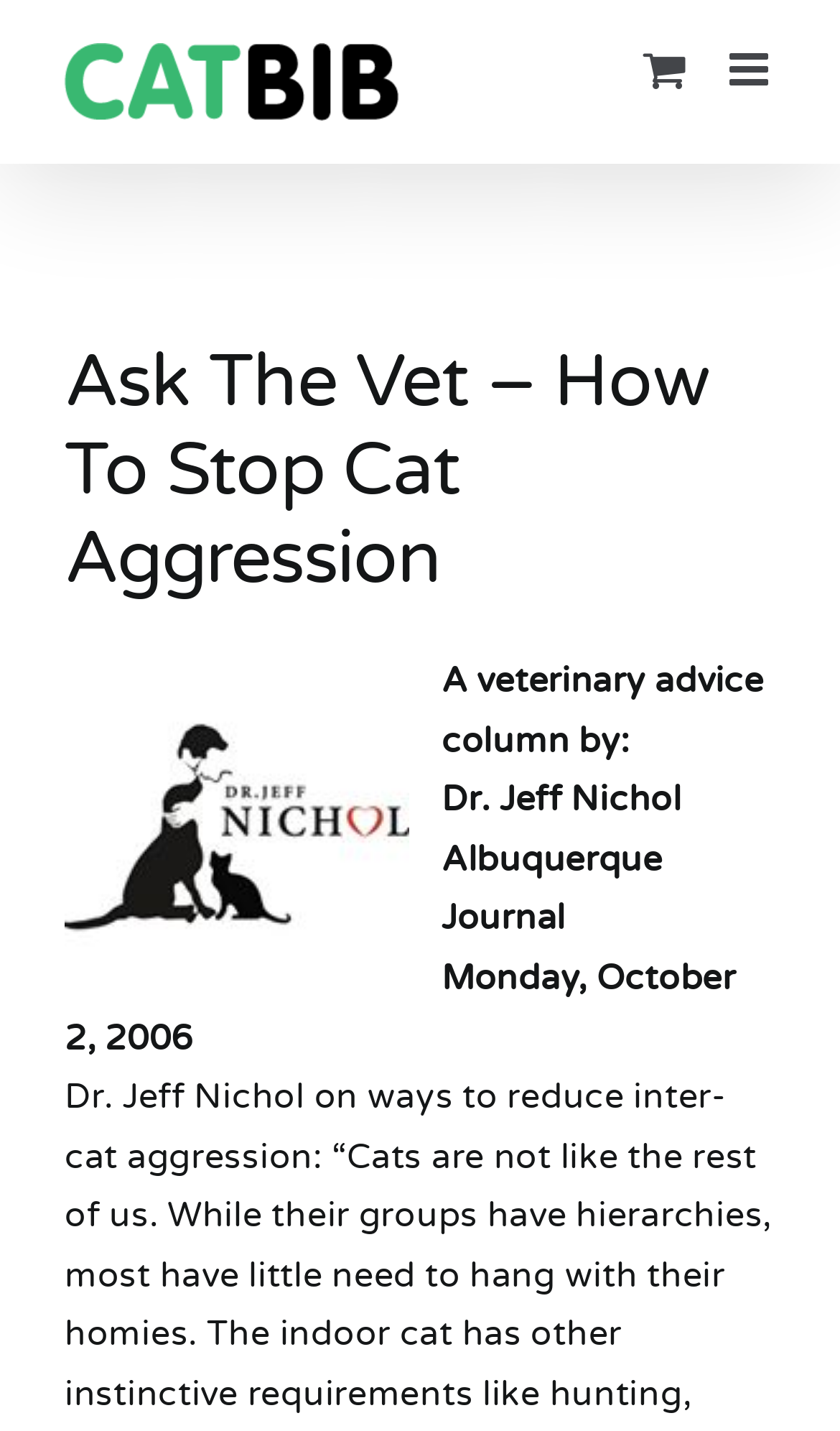Present a detailed account of what is displayed on the webpage.

The webpage appears to be an article or blog post from "Ask The Vet" section of the CatGoods website, focusing on the topic of stopping cat aggression. 

At the top left corner, there is a logo of Cat Goods LLC, which is also a clickable link. Next to it, on the top right corner, there are two more links: "Toggle mobile menu" and "Toggle mobile cart". 

Below the logo, the main content of the webpage begins with a heading that reads "Ask The Vet – How To Stop Cat Aggression". 

To the right of the heading, there is an image of Dr. Jeff Nichol Albuquerque Journal logo. Below the image, there is a paragraph of text that starts with "A veterinary advice column by:". 

Further down the page, there is a date mentioned, "Monday, October 2, 2006", which is likely the publication date of the article.